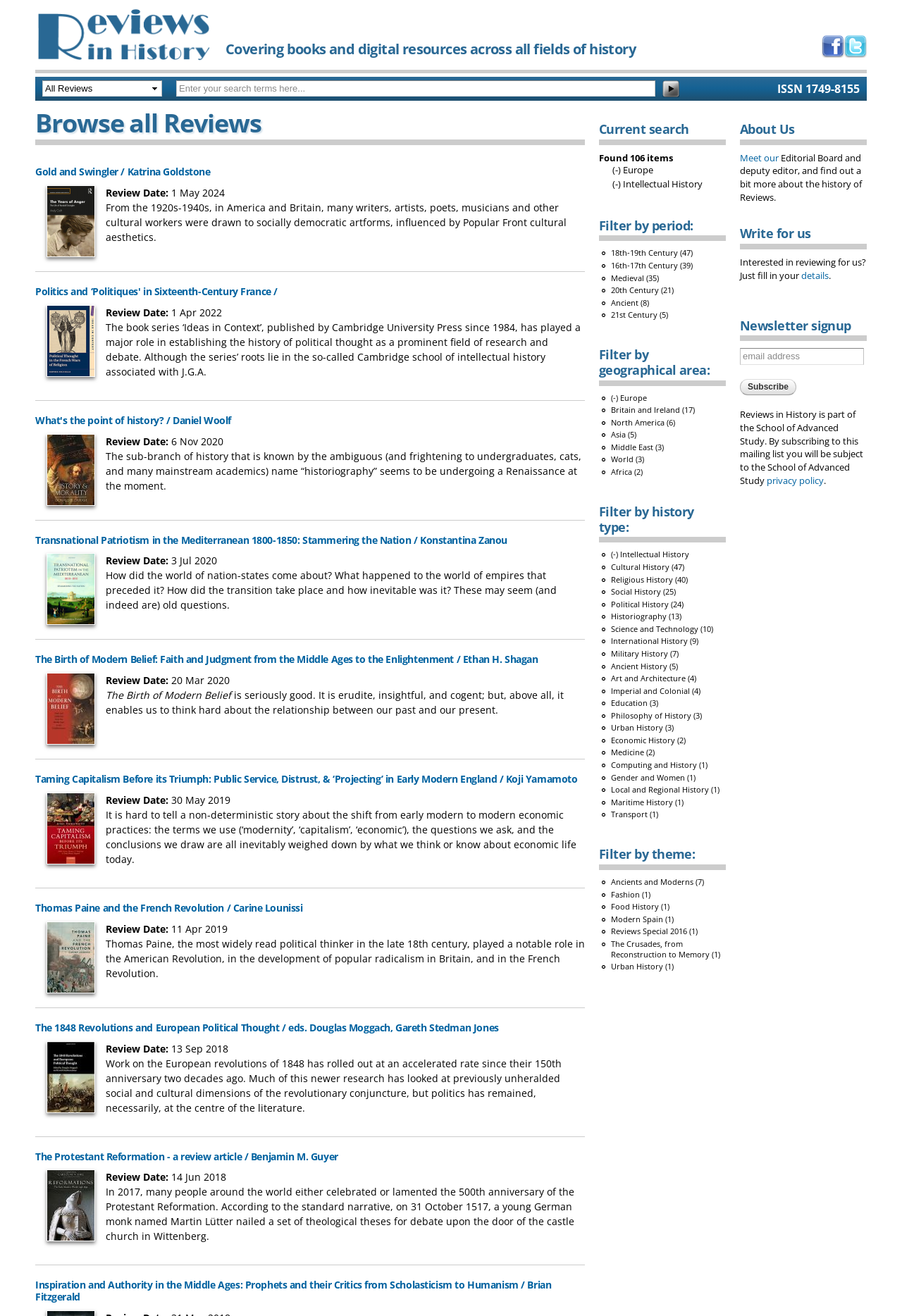Refer to the image and answer the question with as much detail as possible: How many items are found in the current search?

The text 'Found 106 items' is displayed on the webpage, indicating the number of items found in the current search.